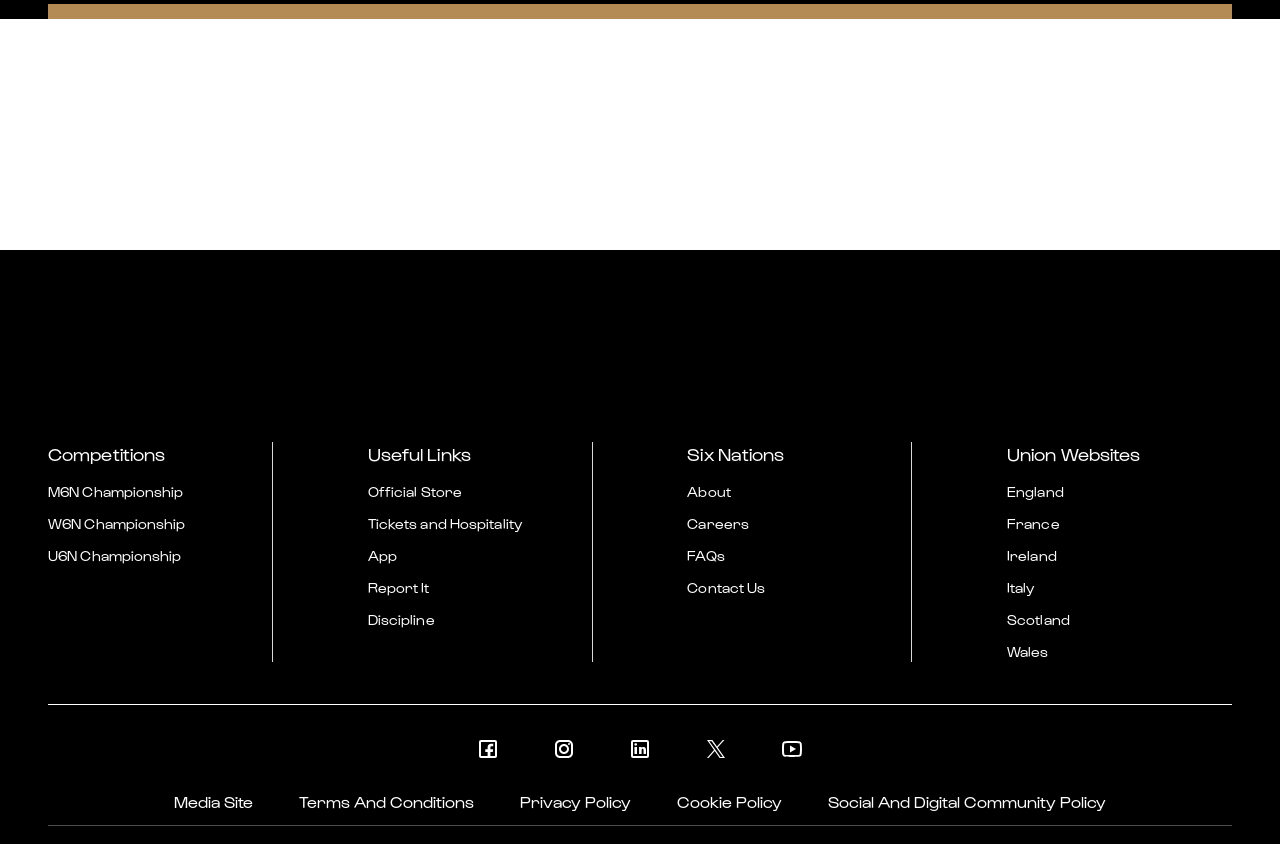Determine the bounding box coordinates of the target area to click to execute the following instruction: "Click on the M6N Championship link."

[0.038, 0.571, 0.185, 0.595]